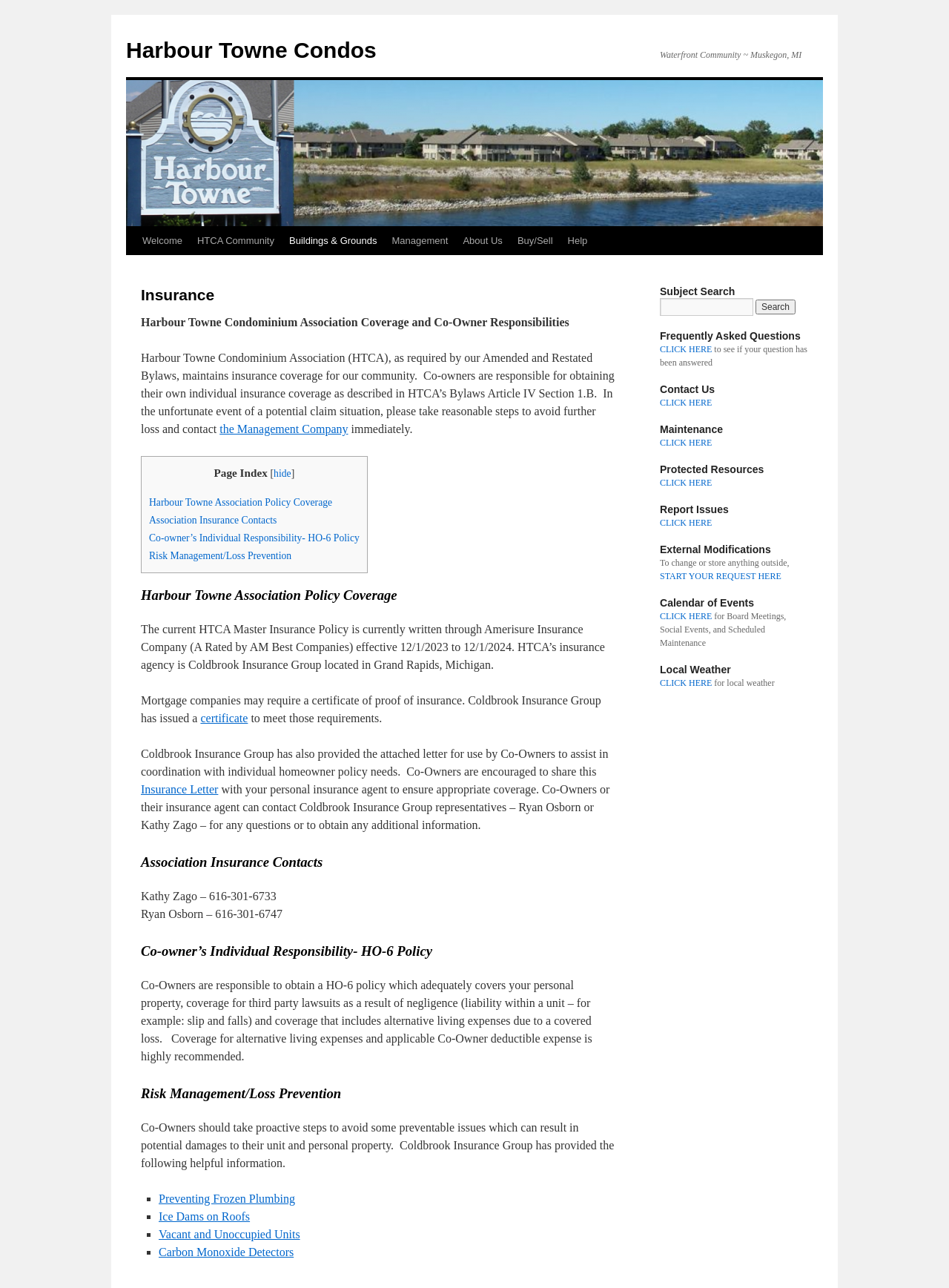Using the given element description, provide the bounding box coordinates (top-left x, top-left y, bottom-right x, bottom-right y) for the corresponding UI element in the screenshot: name="s"

[0.695, 0.231, 0.794, 0.245]